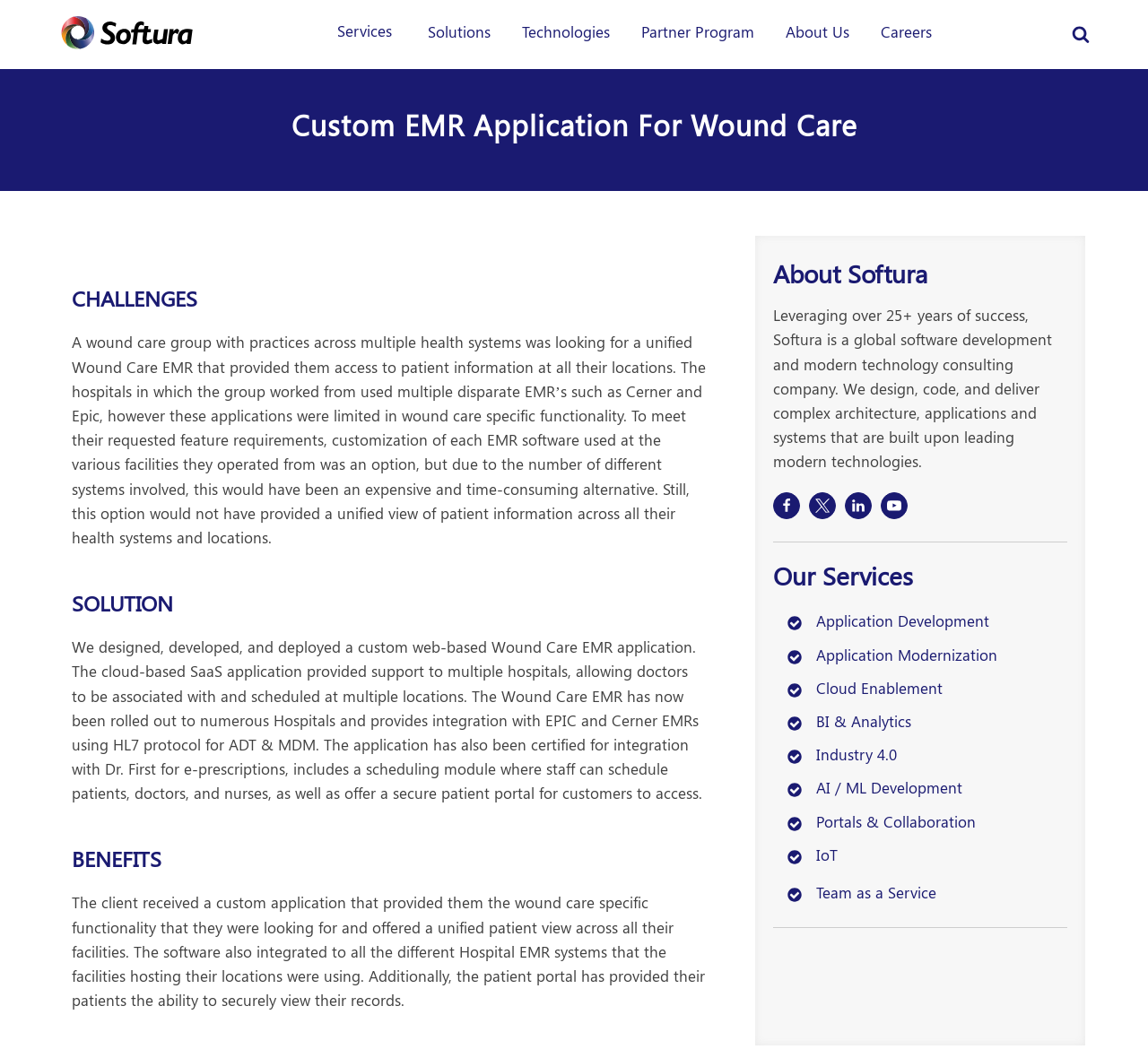Specify the bounding box coordinates for the region that must be clicked to perform the given instruction: "Search for something".

[0.934, 0.025, 0.949, 0.041]